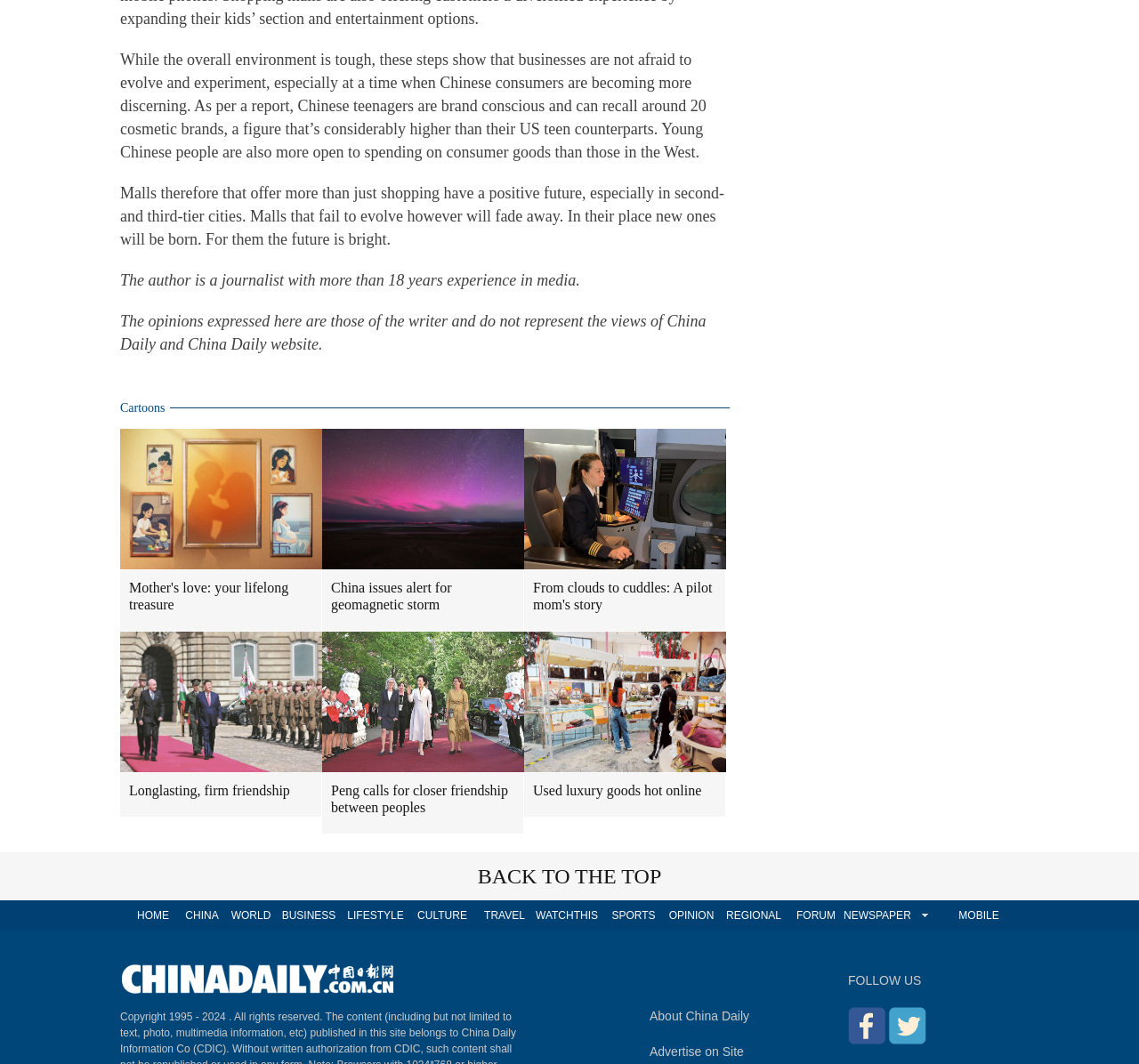Specify the bounding box coordinates of the area to click in order to execute this command: 'Read the article 'Mother's love: your lifelong treasure''. The coordinates should consist of four float numbers ranging from 0 to 1, and should be formatted as [left, top, right, bottom].

[0.105, 0.535, 0.282, 0.593]